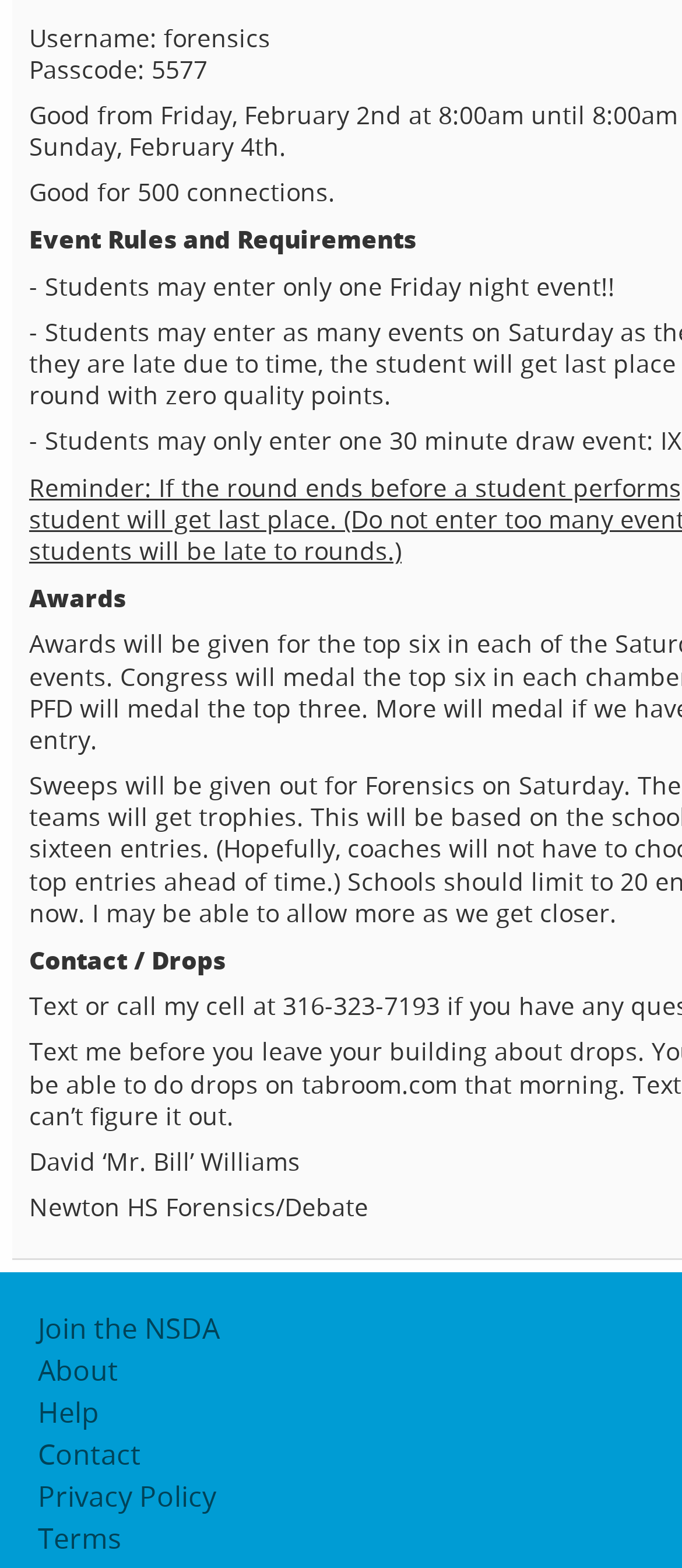Determine the bounding box coordinates for the UI element described. Format the coordinates as (top-left x, top-left y, bottom-right x, bottom-right y) and ensure all values are between 0 and 1. Element description: Help

[0.014, 0.887, 0.603, 0.914]